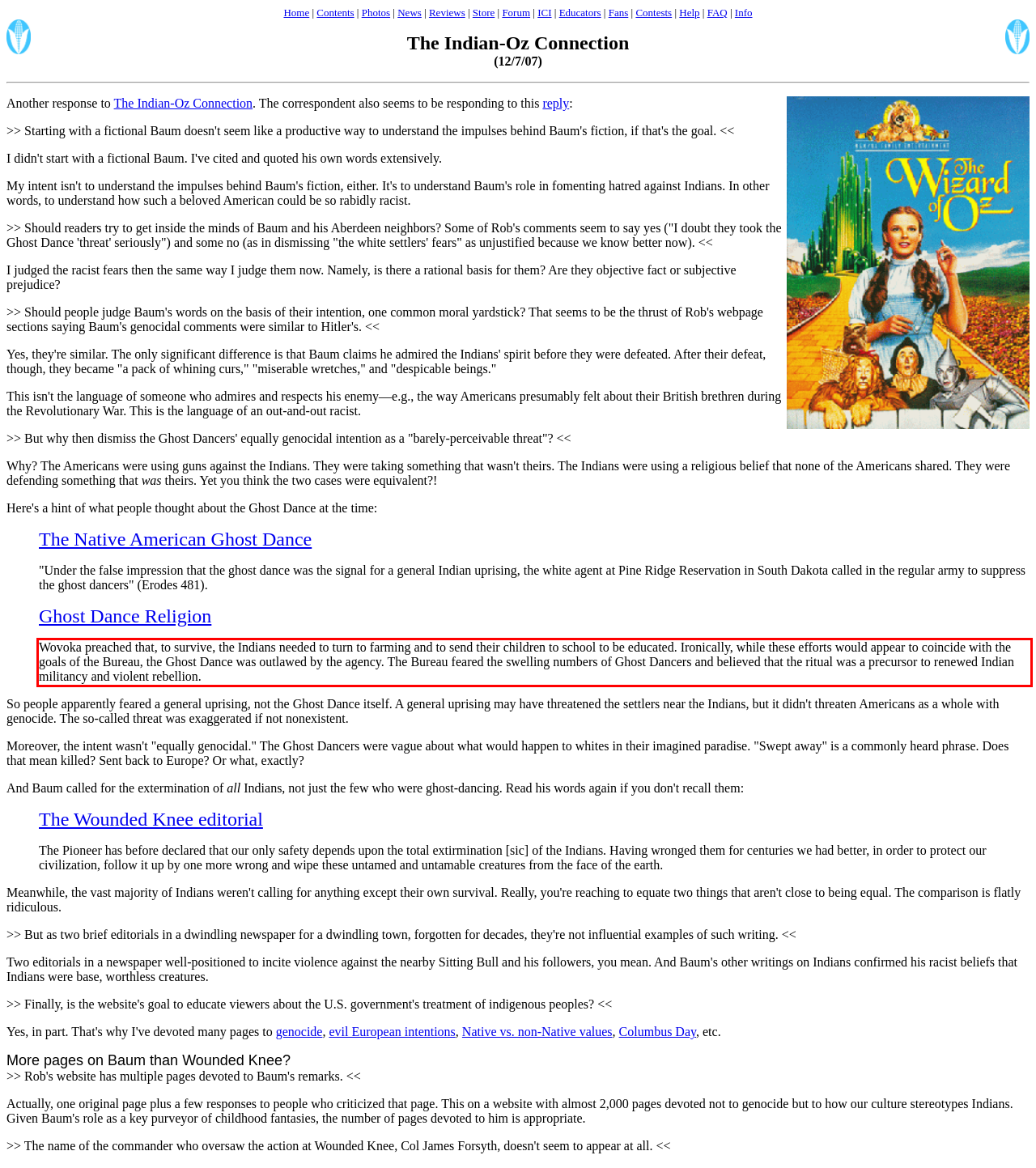You are given a screenshot showing a webpage with a red bounding box. Perform OCR to capture the text within the red bounding box.

Wovoka preached that, to survive, the Indians needed to turn to farming and to send their children to school to be educated. Ironically, while these efforts would appear to coincide with the goals of the Bureau, the Ghost Dance was outlawed by the agency. The Bureau feared the swelling numbers of Ghost Dancers and believed that the ritual was a precursor to renewed Indian militancy and violent rebellion.